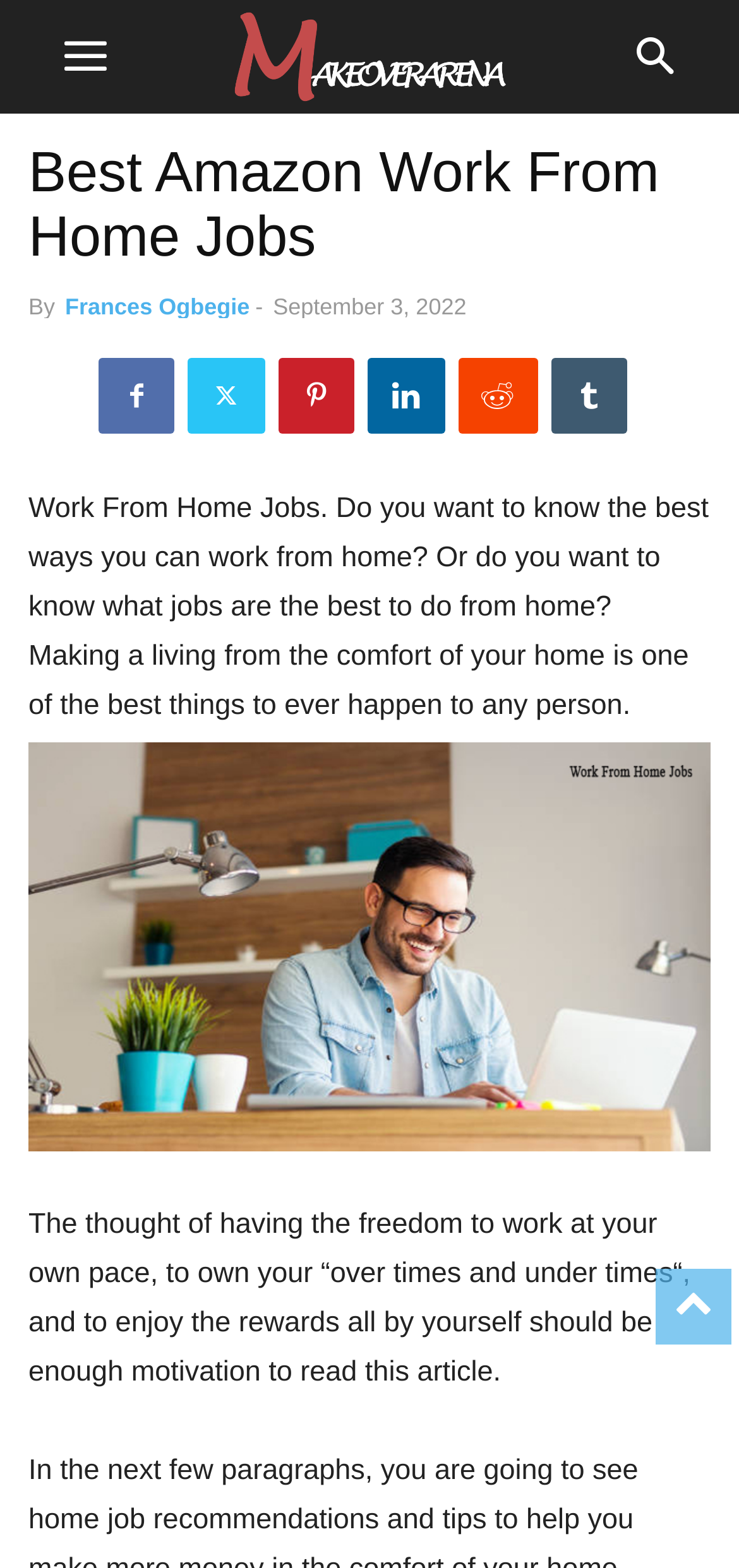Explain the contents of the webpage comprehensively.

The webpage is about work-from-home jobs, specifically focusing on Amazon work-from-home opportunities. At the top, there is a header section with the title "Best Amazon Work From Home Jobs" in a large font, followed by the author's name "Frances Ogbegie" and the date "September 3, 2022". Below the header, there are six social media icons aligned horizontally.

The main content of the webpage starts with a paragraph that introduces the concept of working from home, highlighting its benefits and flexibility. This paragraph is followed by a large image related to work-from-home jobs, taking up most of the width of the page.

Below the image, there is another paragraph that continues to discuss the advantages of working from home, emphasizing the freedom and rewards that come with it. Overall, the webpage appears to be an article or blog post that provides information and guidance on finding and succeeding in work-from-home jobs, particularly with Amazon.